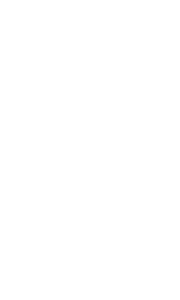What is the design focus of the SemyColon Music Player interface?
Your answer should be a single word or phrase derived from the screenshot.

User experience